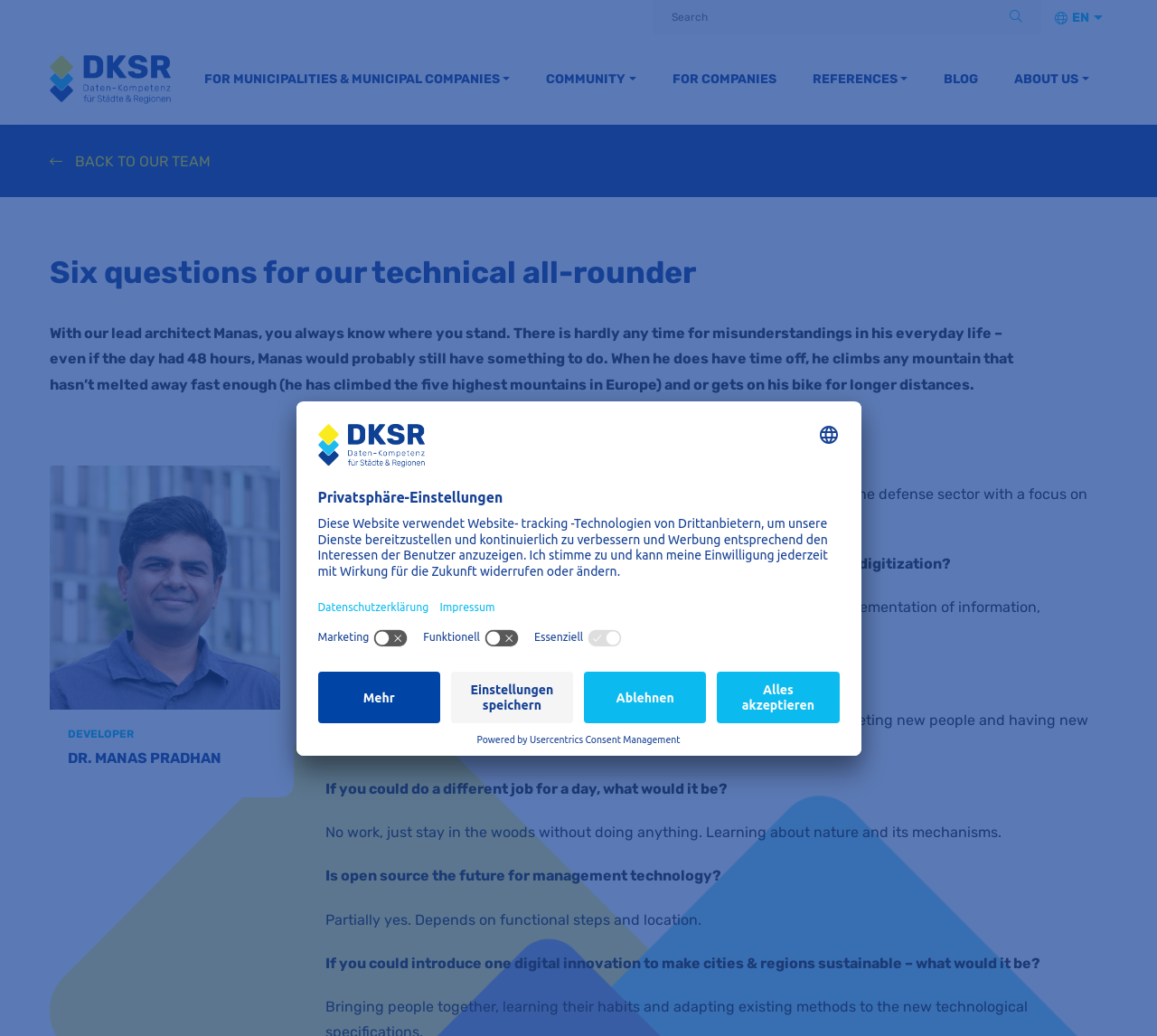From the screenshot, find the bounding box of the UI element matching this description: "Society of Women Engineers". Supply the bounding box coordinates in the form [left, top, right, bottom], each a float between 0 and 1.

None